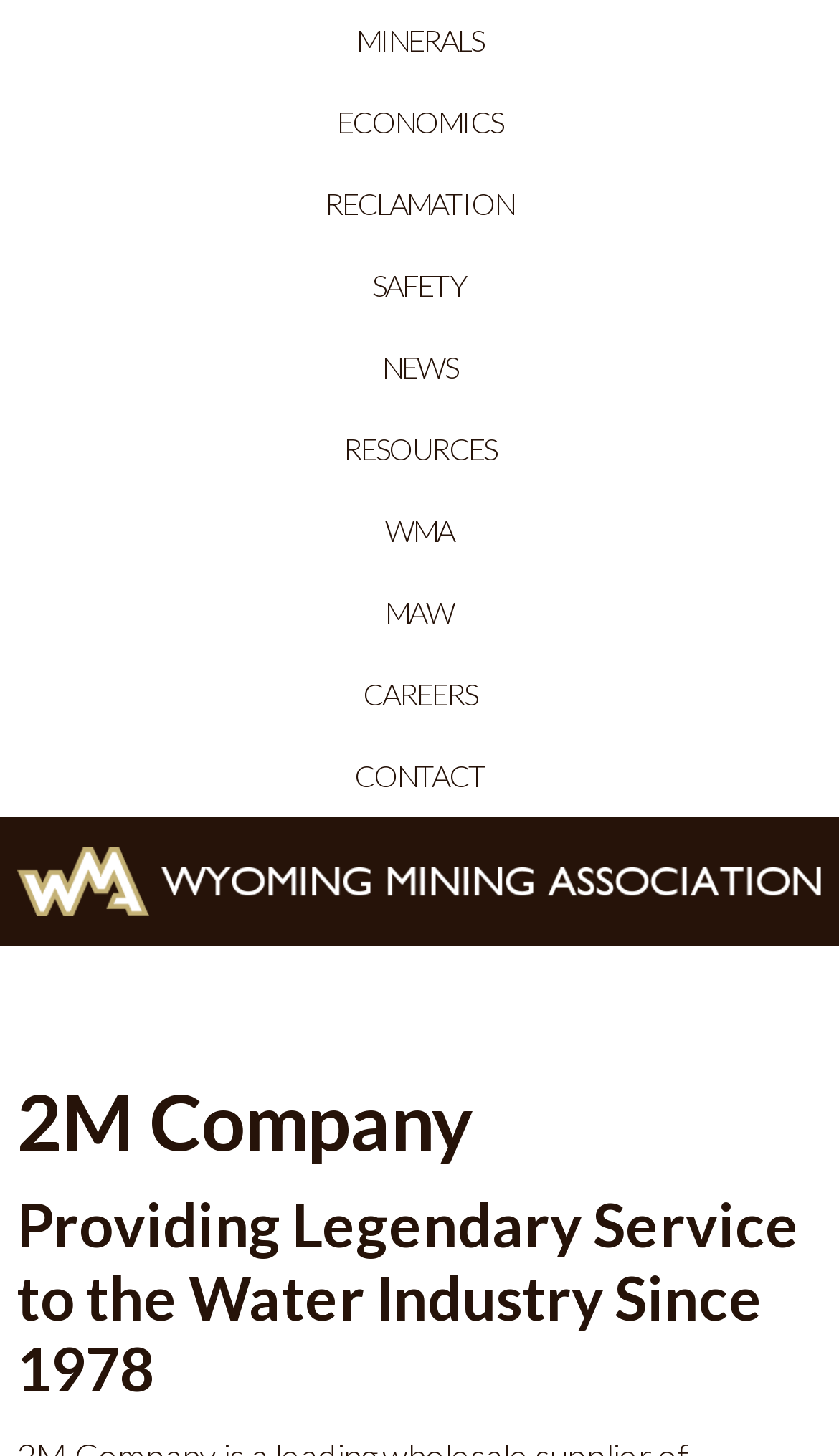Identify the bounding box coordinates for the region of the element that should be clicked to carry out the instruction: "Click on MINERALS". The bounding box coordinates should be four float numbers between 0 and 1, i.e., [left, top, right, bottom].

[0.0, 0.0, 1.0, 0.056]